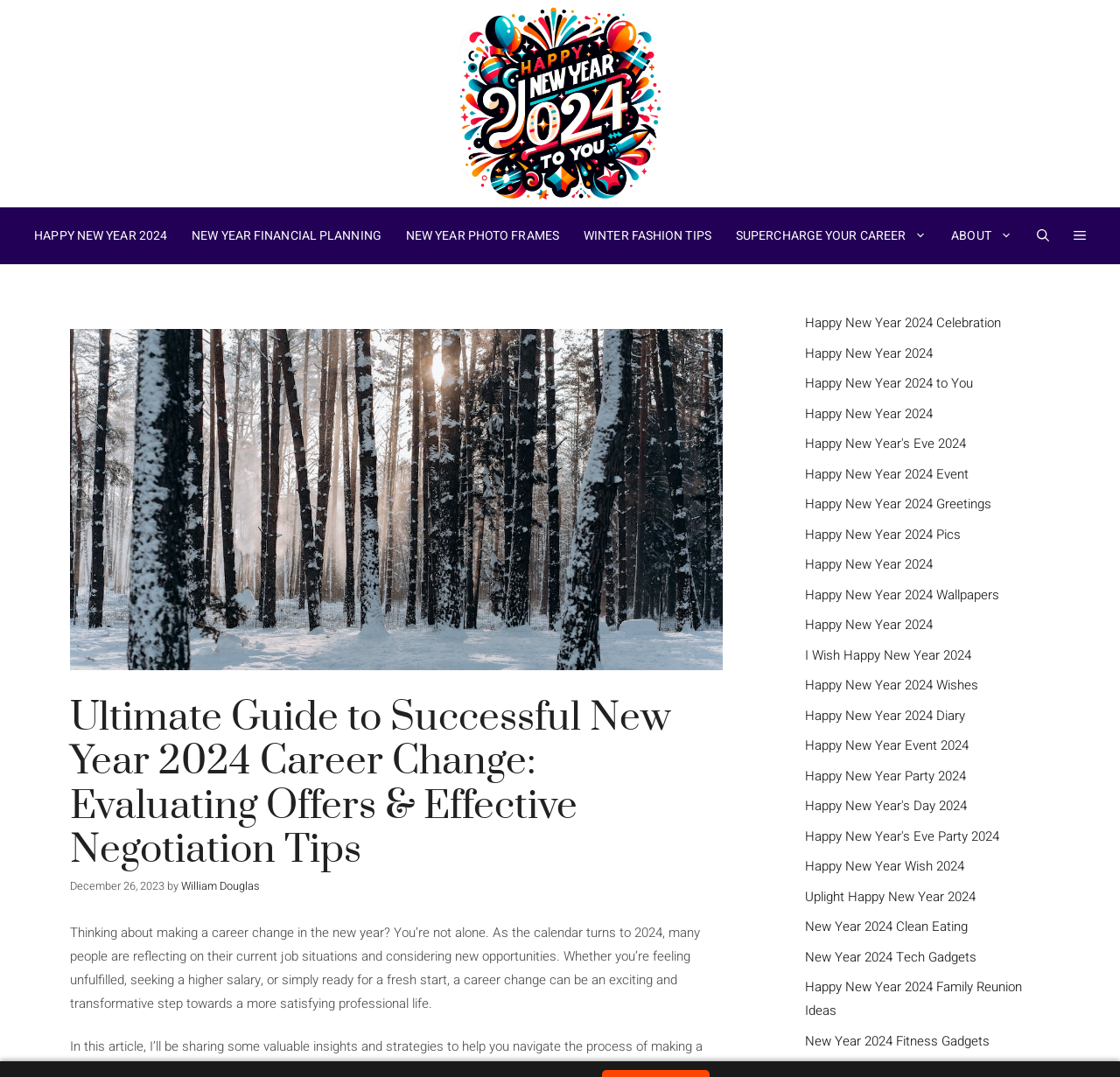Provide the bounding box for the UI element matching this description: "William Douglas".

[0.162, 0.815, 0.232, 0.83]